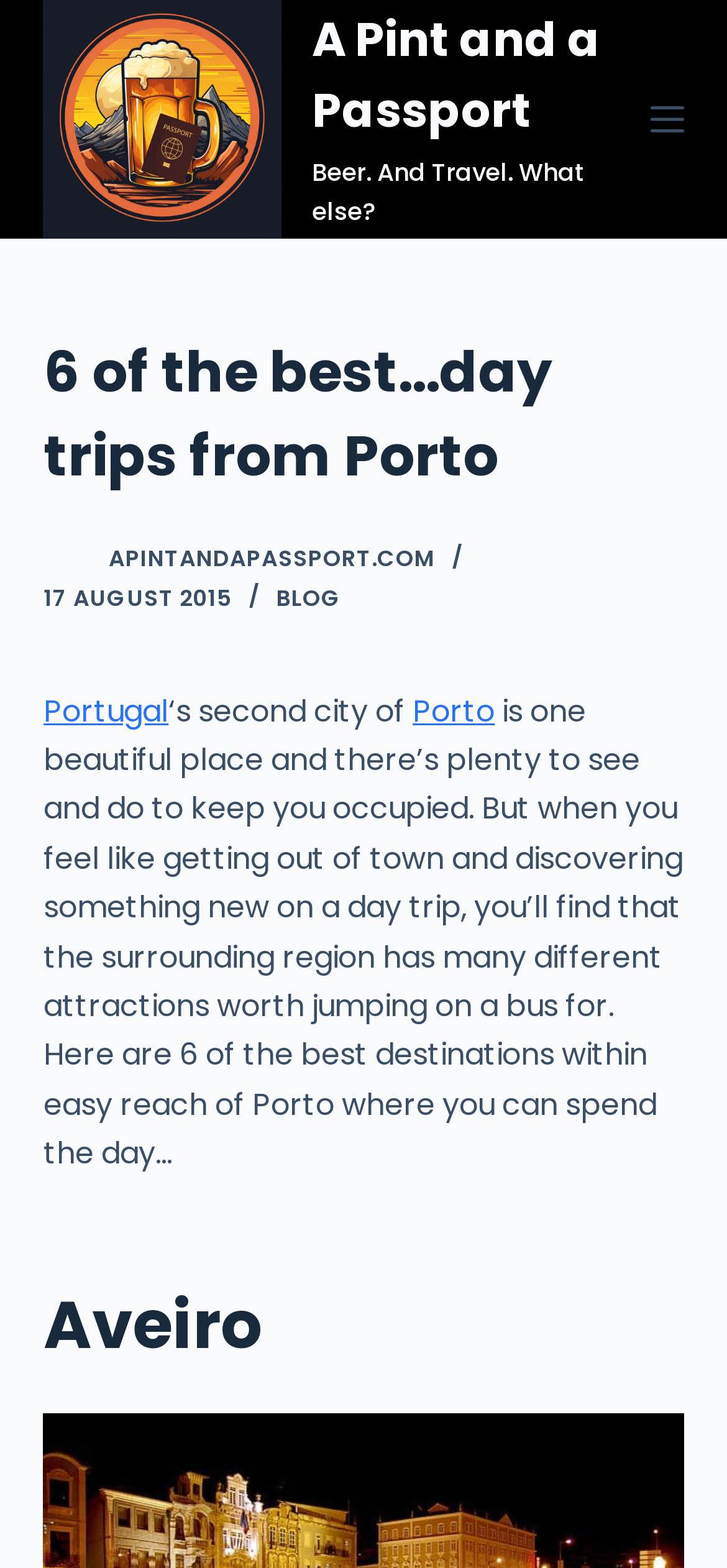Respond with a single word or phrase to the following question:
What is the purpose of the blog post?

To suggest day trips from Porto